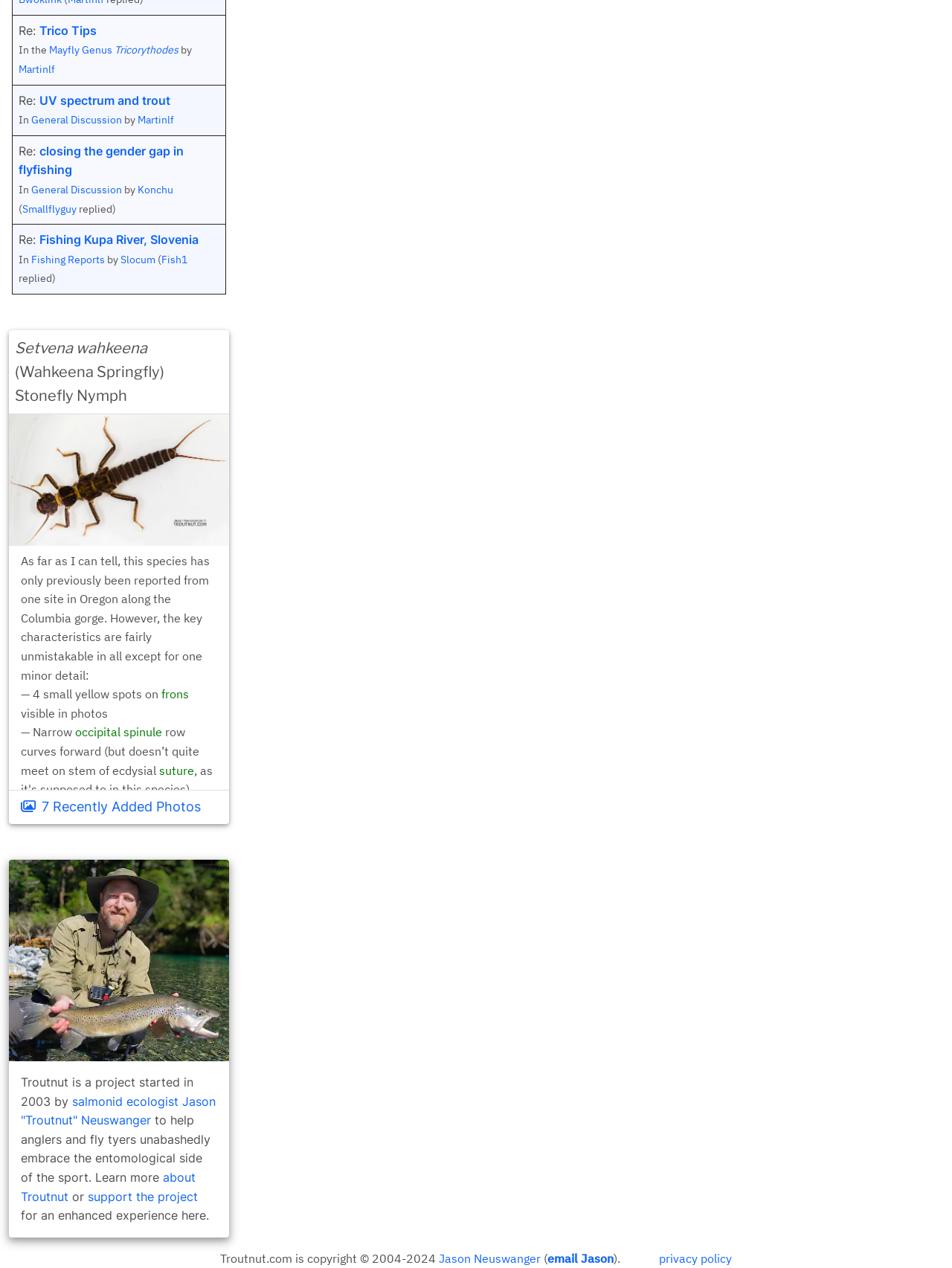Please determine the bounding box coordinates for the element that should be clicked to follow these instructions: "Support the project".

[0.092, 0.938, 0.208, 0.949]